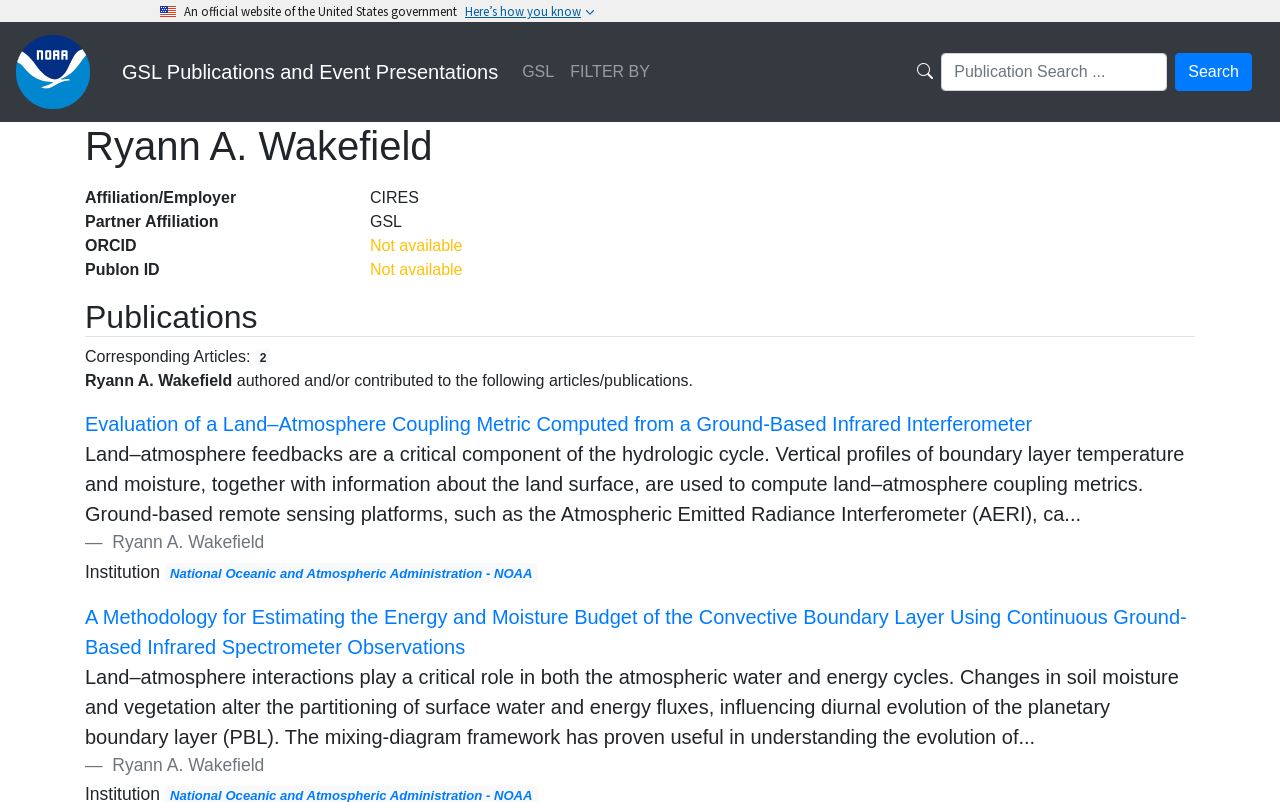Identify the bounding box coordinates of the part that should be clicked to carry out this instruction: "Search for publications".

[0.735, 0.066, 0.912, 0.114]